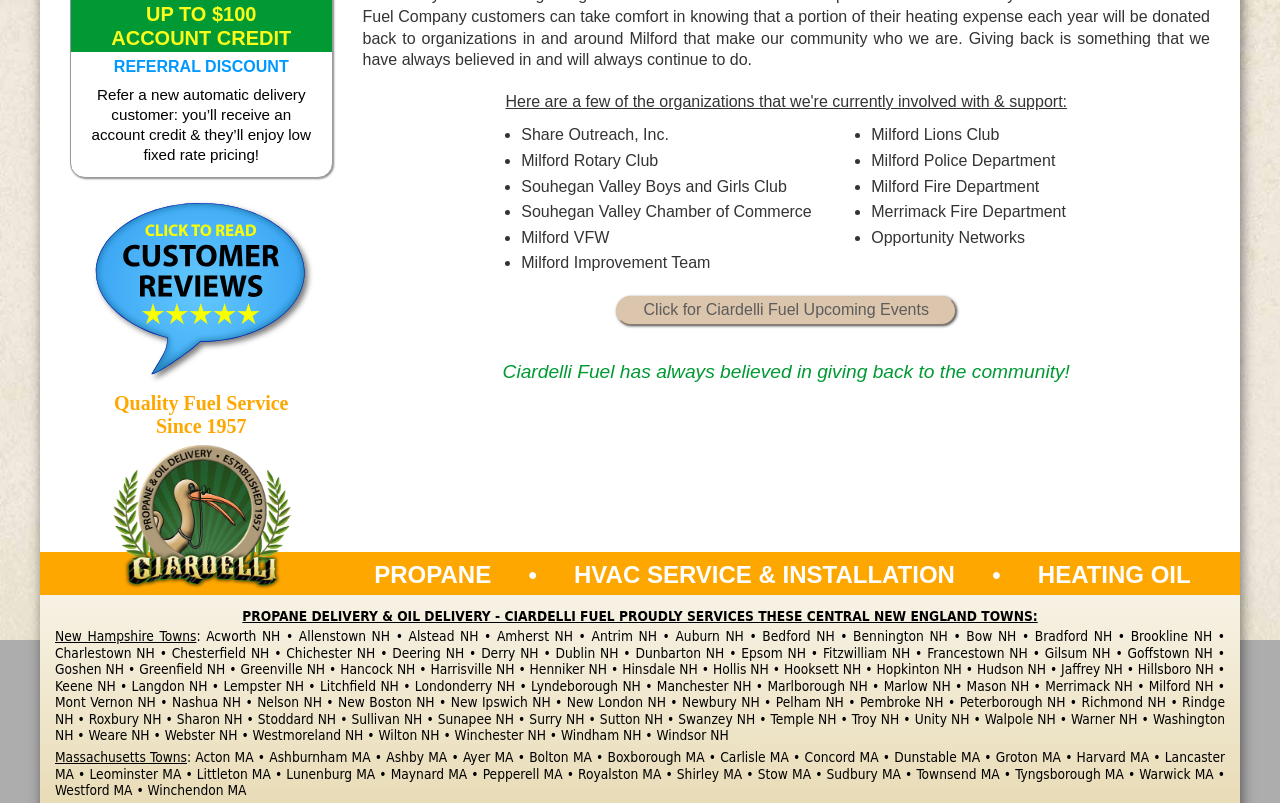Identify the coordinates of the bounding box for the element described below: "parent_node: FUEL COMPANY". Return the coordinates as four float numbers between 0 and 1: [left, top, right, bottom].

[0.055, 0.247, 0.26, 0.48]